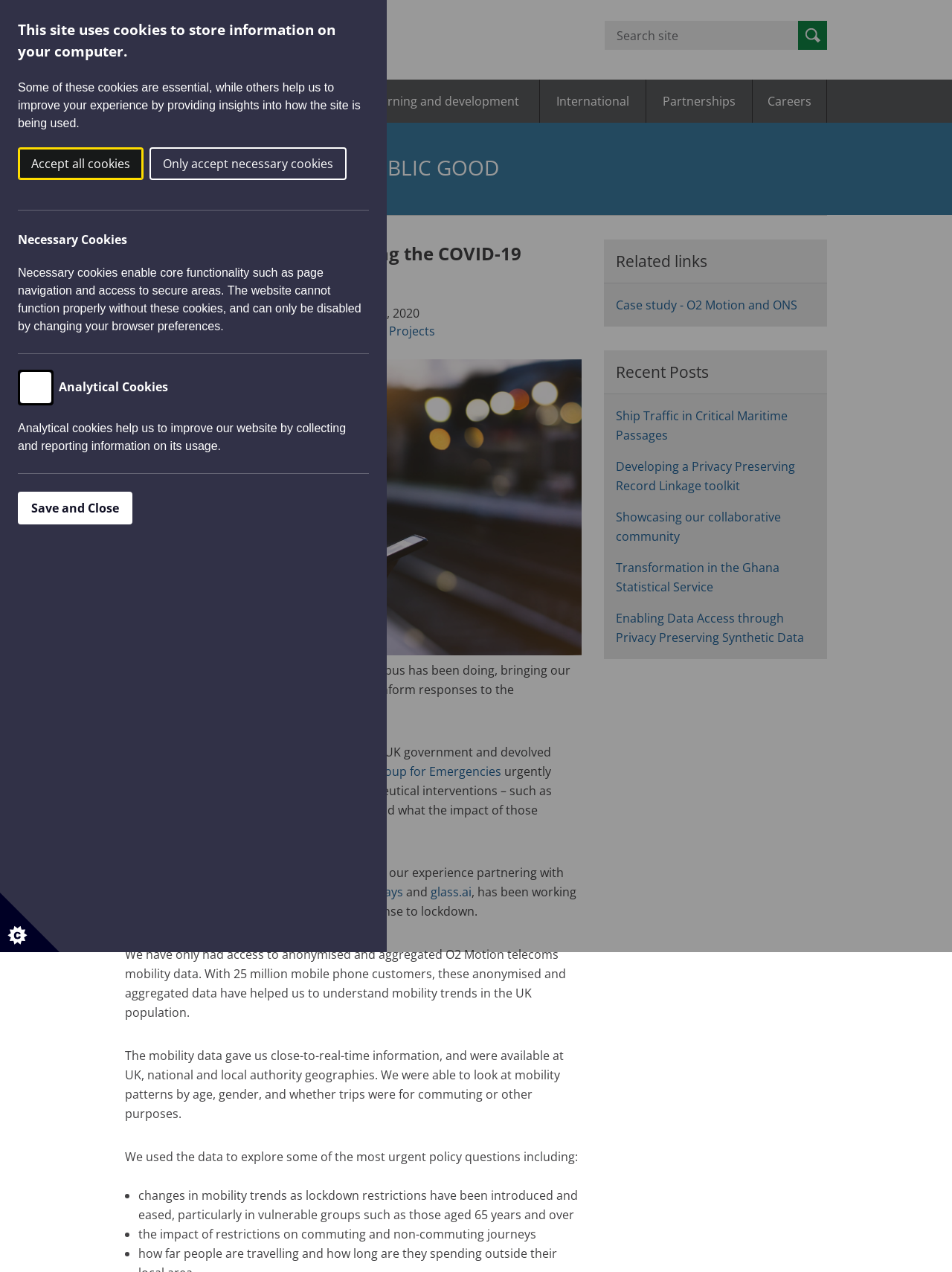Detail the various sections and features present on the webpage.

The webpage is about understanding mobility during the COVID-19 pandemic, provided by the Data Science Campus. At the top, there is a dialog box informing users about the site's use of cookies, with options to accept all cookies or only necessary ones. Below this, there is a logo of the Data Science Campus, accompanied by a search bar and a navigation menu with links to various sections of the website, including Home, About us, Projects, and Careers.

The main content of the webpage is divided into sections. The first section has a heading "DATA SCIENCE FOR THE PUBLIC GOOD" and features a blog post about the Data Science Campus's work on understanding mobility during the COVID-19 pandemic. The post is accompanied by links to categories such as COVID-19, Mobility, News, and Projects.

The blog post itself is divided into several paragraphs, discussing how the Campus has been working with O2 Motion to explore the country's response to lockdown, using anonymized and aggregated telecoms mobility data. The data has helped understand mobility trends in the UK population, including changes in mobility patterns as lockdown restrictions have been introduced and eased, and the impact of restrictions on commuting and non-commuting journeys.

Below the blog post, there are sections for "Related links" and "Recent Posts", featuring links to other relevant articles and case studies.